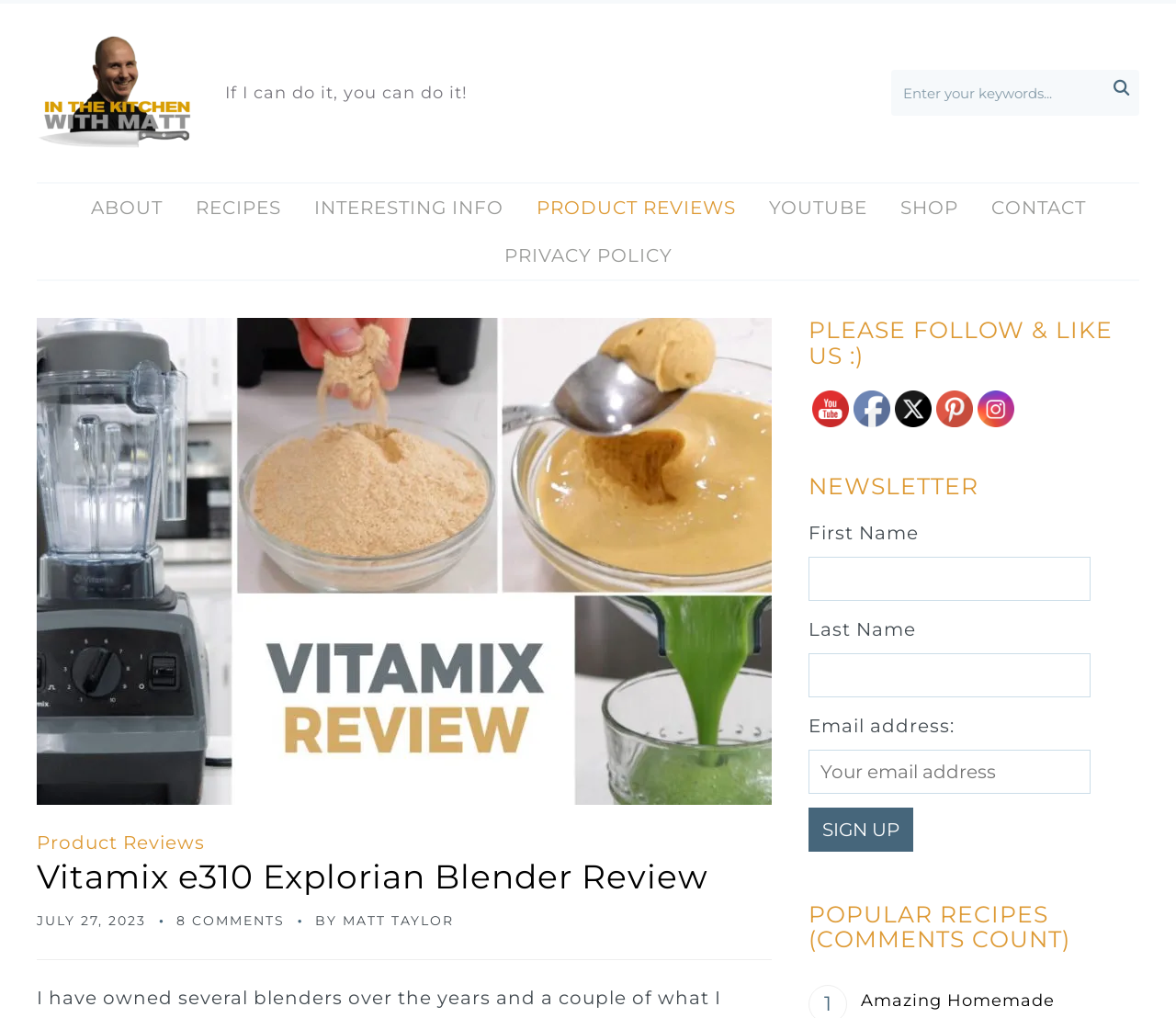Show me the bounding box coordinates of the clickable region to achieve the task as per the instruction: "Sign up for the newsletter".

[0.688, 0.793, 0.777, 0.836]